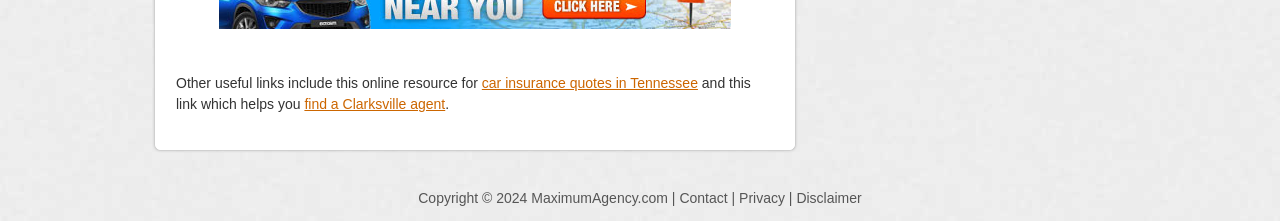What is the copyright year mentioned?
Please provide a detailed and comprehensive answer to the question.

The copyright information at the bottom of the webpage mentions 'Copyright © 2024 MaximumAgency.com', indicating that the copyright year is 2024.